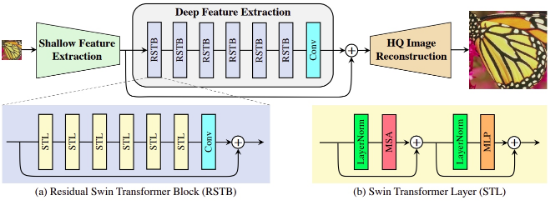Paint a vivid picture of the image with your description.

The image presents a detailed architectural diagram of the SwinIR model, which is designed for image restoration using the Swin Transformer framework. 

At the top of the diagram, two primary components are illustrated: "Shallow Feature Extraction" on the left, which signifies the initial processing of input images, and "Deep Feature Extraction" in the center, shown as a series of stacked Residual Swin Transformer Blocks (RSTB). Each RSTB comprises several layers that facilitate deep feature learning, leading to high-quality image reconstruction depicted on the right side of the diagram.

In the lower portion of the image, two specific elements are highlighted: the "Residual Swin Transformer Block" (RSTB) on the left, demonstrating its internal structure, which includes Swin Transformer Layers (STL) and a core, and the "Swin Transformer Layer" (STL) on the right, detailing the components like LayerNorm, Multi-Head Self-Attention (MSA), and a Feedforward multilayer perceptron (MLP).

Overall, this diagram encapsulates the innovative approach of leveraging transformers for effective image restoration, emphasizing the model's capacity to extract features at varying depths for enhanced output quality.